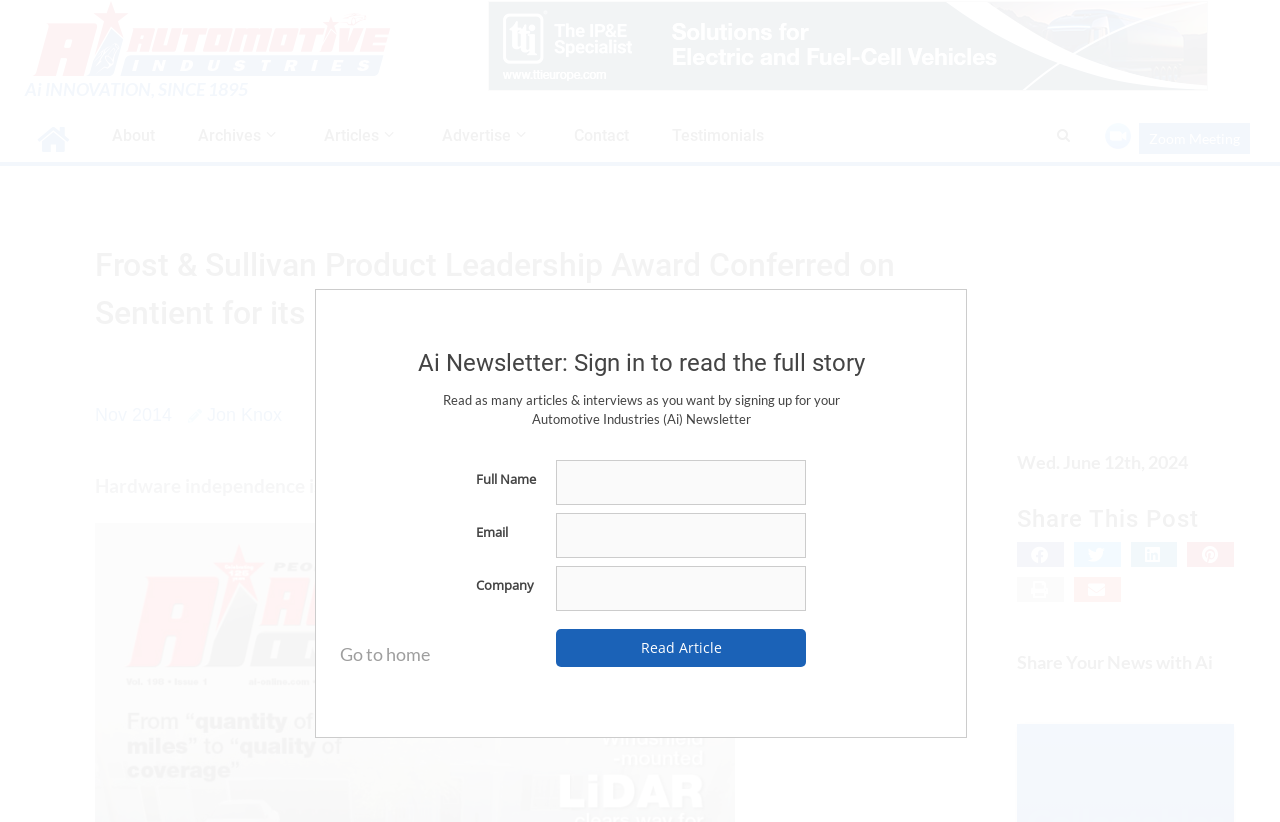Find the bounding box coordinates of the element to click in order to complete the given instruction: "Read the full story by signing in."

[0.325, 0.425, 0.677, 0.457]